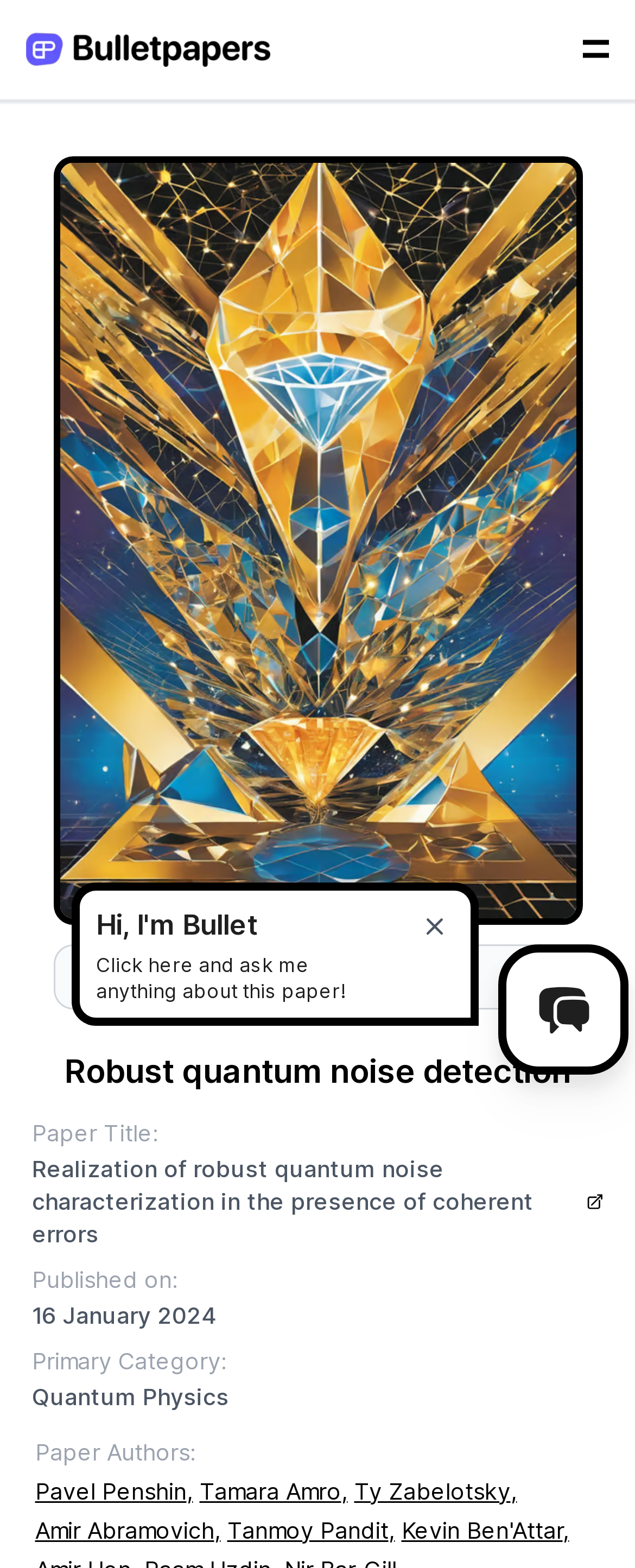Give a complete and precise description of the webpage's appearance.

This webpage appears to be a summary of a research paper on quantum noise characterization. At the top left, there is a link to "Bulletpapers" accompanied by a small image. On the top right, there is a button with an image. 

Below the top section, there is a large image that takes up most of the width of the page, likely a graphical representation of the paper's content. 

On the right side of the page, there is a button labeled "Save Paper". 

The main content of the page is divided into sections. The first section has a heading "Robust quantum noise detection" followed by a paper title, "Realization of robust quantum noise characterization in the presence of coherent errors", which is a link. 

Below the paper title, there are several lines of text providing metadata about the paper, including the publication date, primary category, and authors. The authors' names are listed in a row, separated by commas. 

In the middle of the page, there is a section with a heading "Hi, I'm Bullet" and a button. Below this section, there is a text that invites users to ask questions about the paper. 

At the bottom right, there is another button.